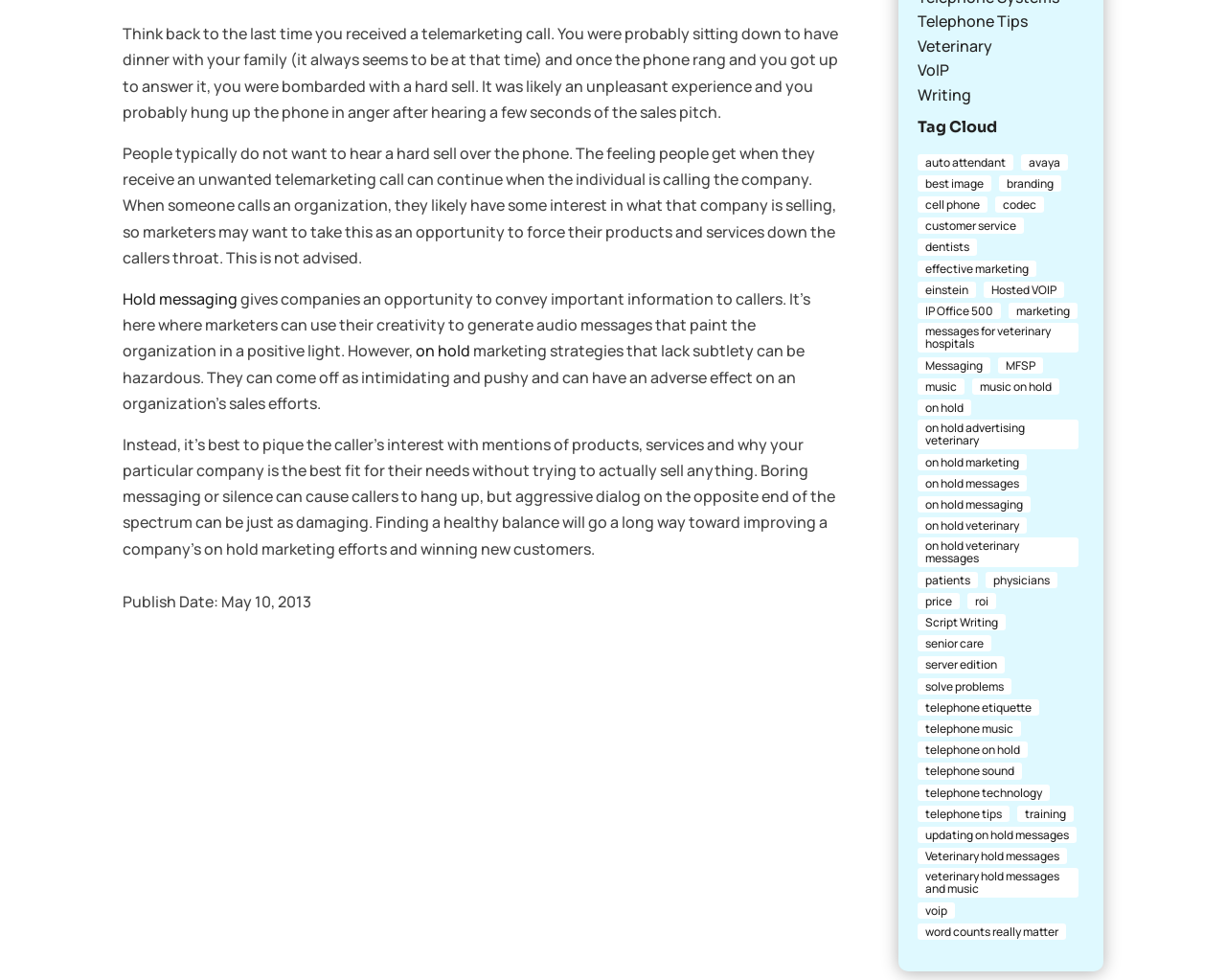Determine the bounding box coordinates in the format (top-left x, top-left y, bottom-right x, bottom-right y). Ensure all values are floating point numbers between 0 and 1. Identify the bounding box of the UI element described by: veterinary hold messages and music

[0.749, 0.886, 0.88, 0.916]